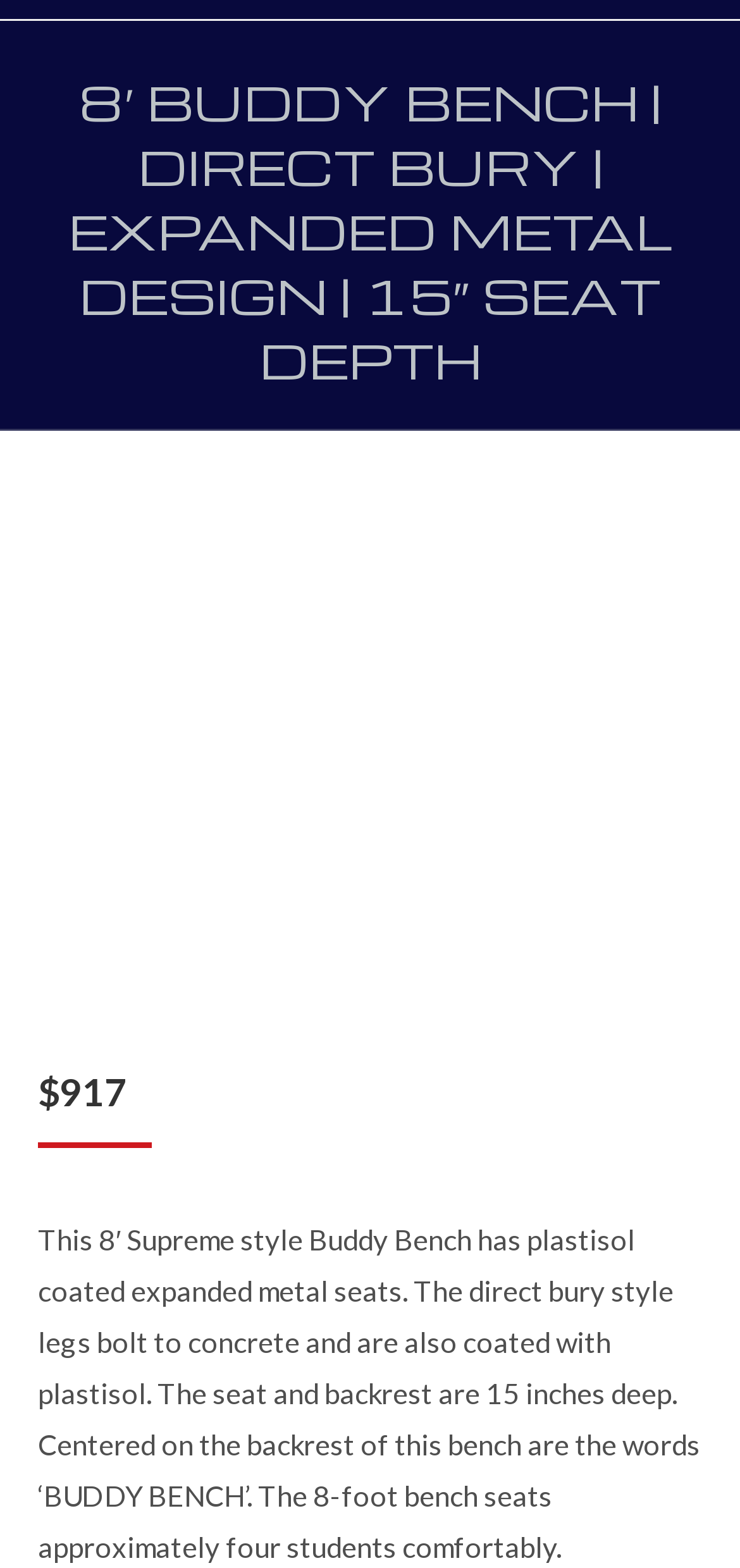From the screenshot, find the bounding box of the UI element matching this description: "title="936-3B2-0PPc"". Supply the bounding box coordinates in the form [left, top, right, bottom], each a float between 0 and 1.

[0.051, 0.359, 0.949, 0.642]